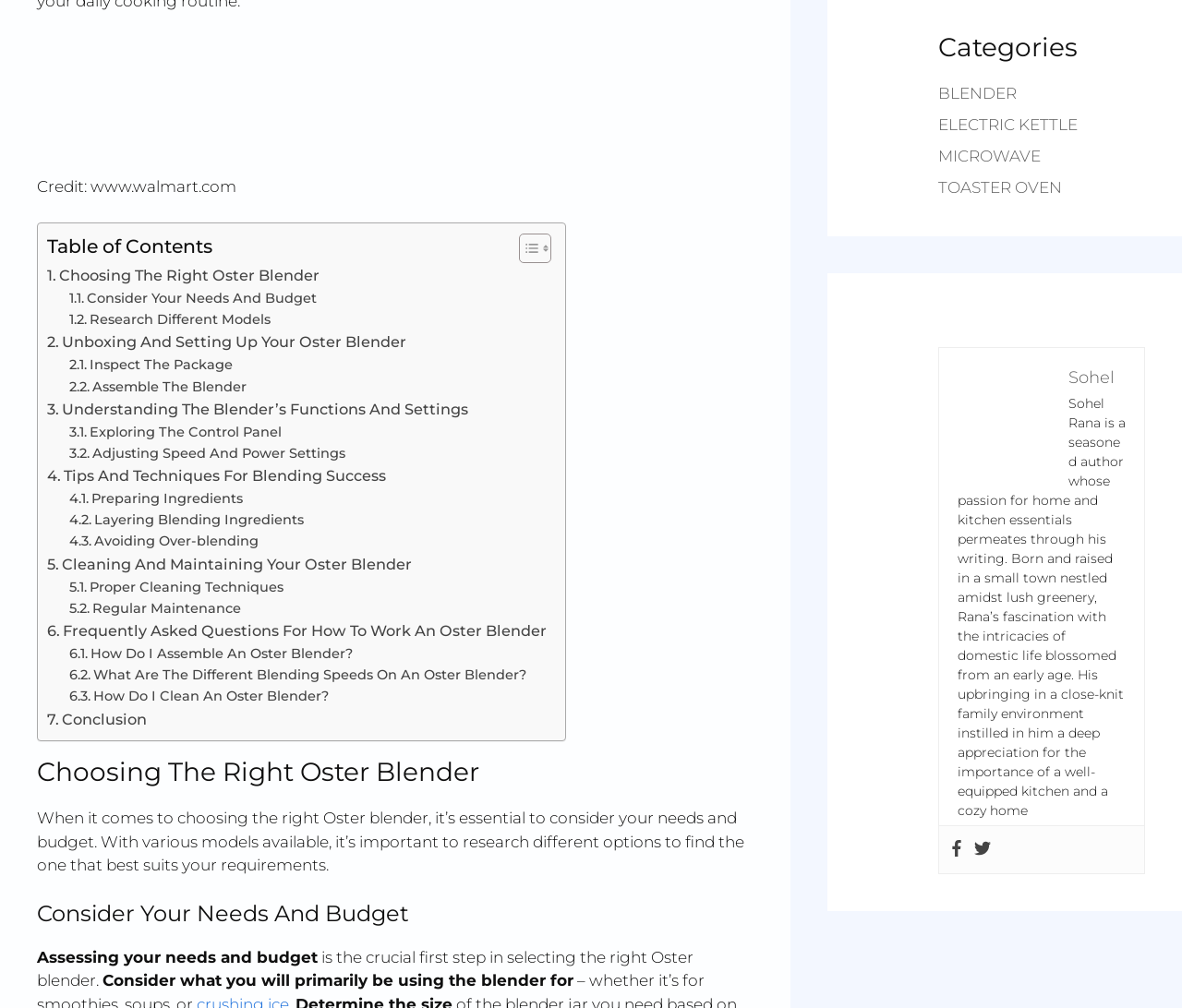Given the description of a UI element: "Proper Cleaning Techniques", identify the bounding box coordinates of the matching element in the webpage screenshot.

[0.059, 0.572, 0.24, 0.593]